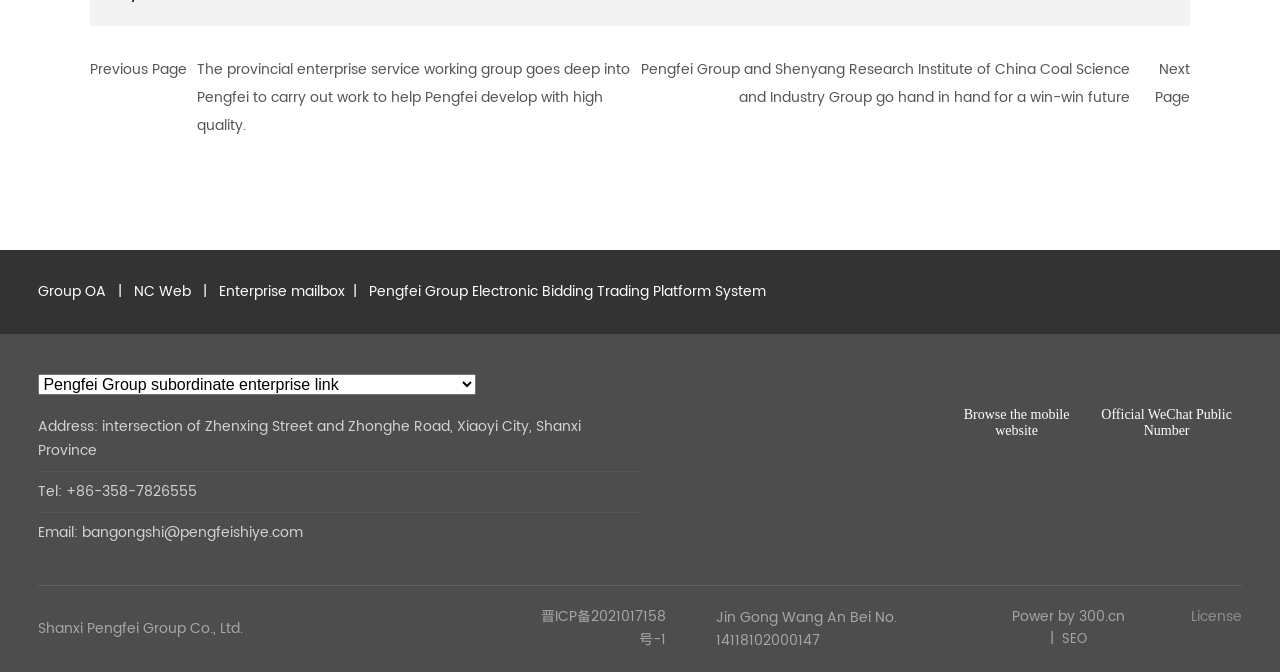Indicate the bounding box coordinates of the element that needs to be clicked to satisfy the following instruction: "Check the official WeChat public number". The coordinates should be four float numbers between 0 and 1, i.e., [left, top, right, bottom].

[0.86, 0.606, 0.962, 0.652]